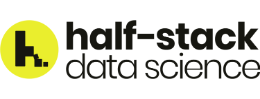What is the educational aspect emphasized by?
Based on the image, give a one-word or short phrase answer.

Lighter font